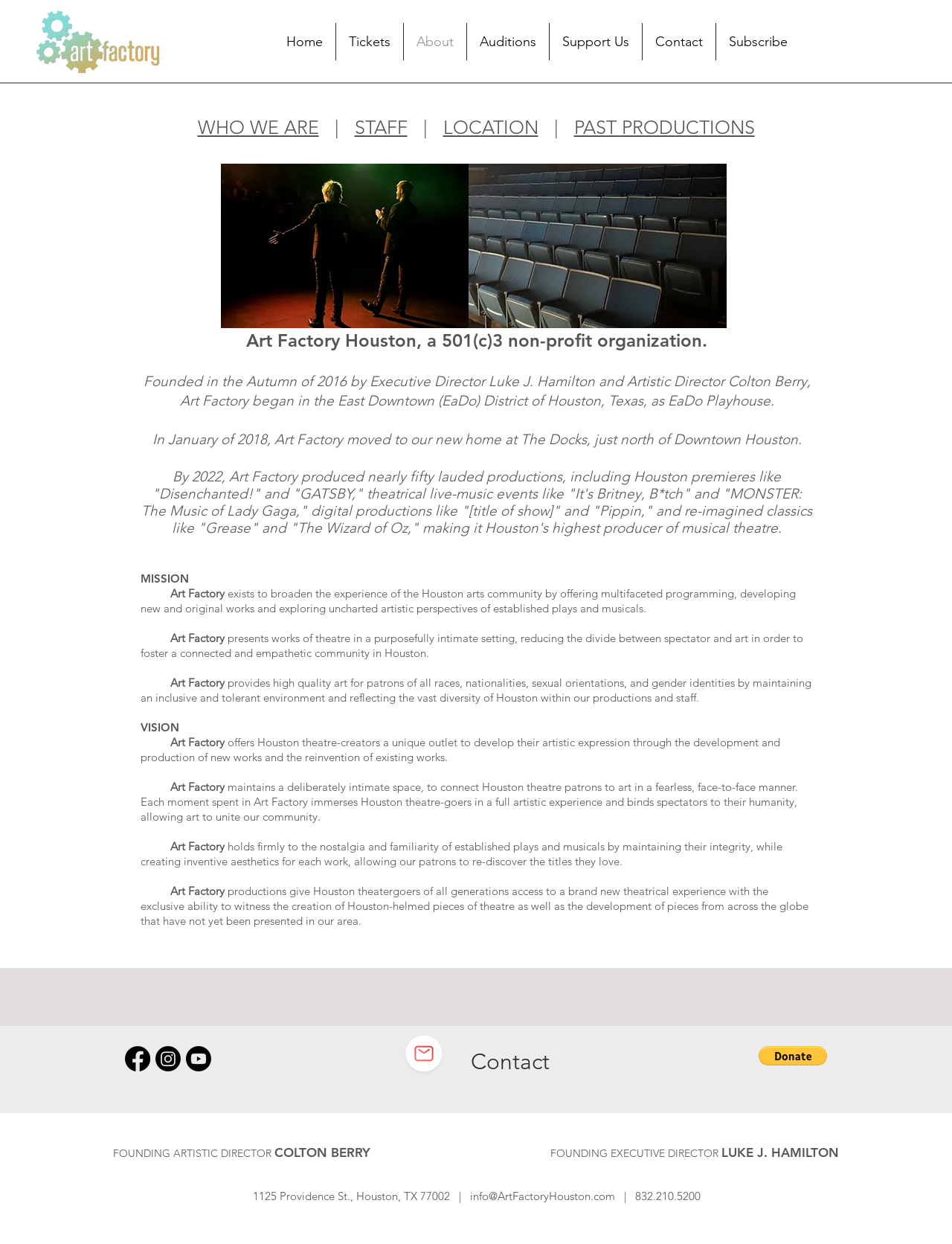Where is Art Factory located?
Using the image, answer in one word or phrase.

Houston, TX